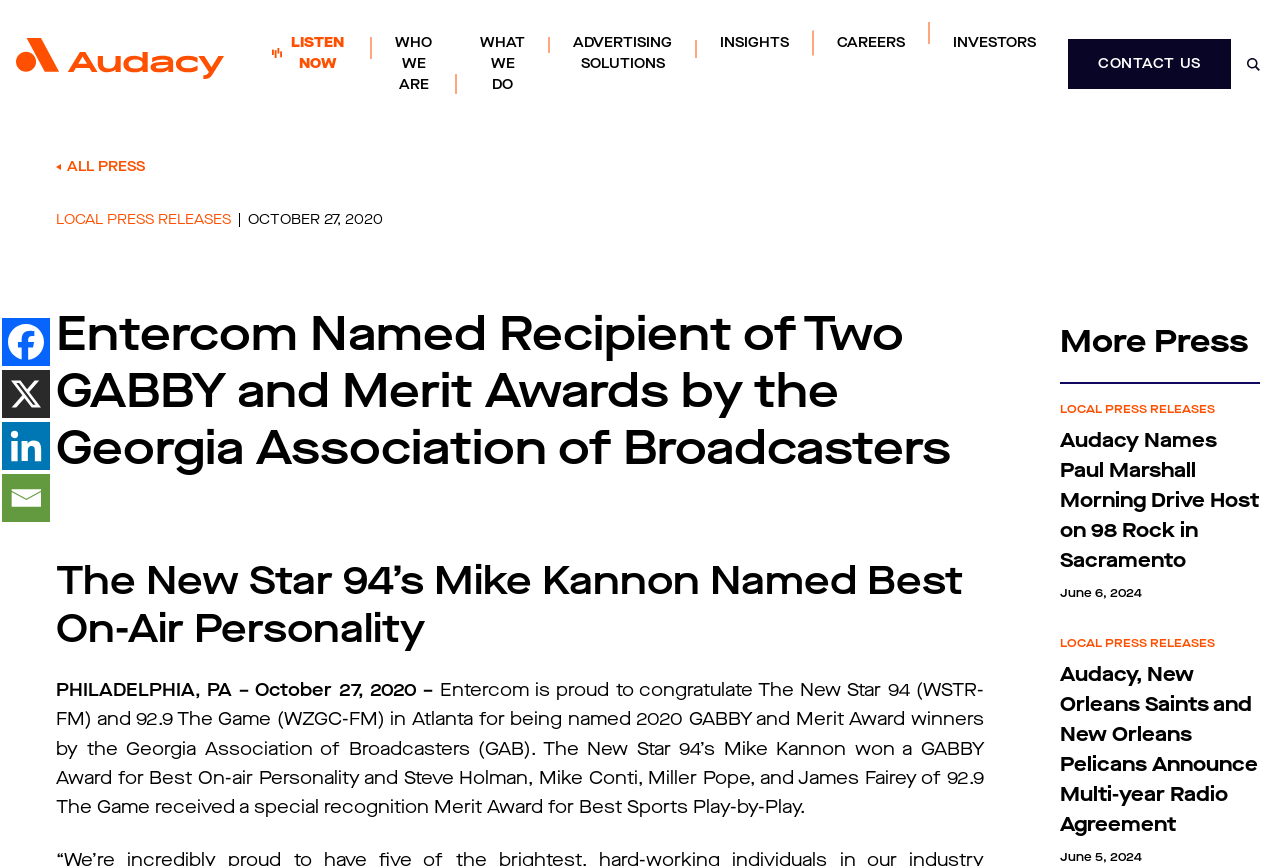Specify the bounding box coordinates of the area that needs to be clicked to achieve the following instruction: "Check CAREERS".

[0.635, 0.014, 0.726, 0.084]